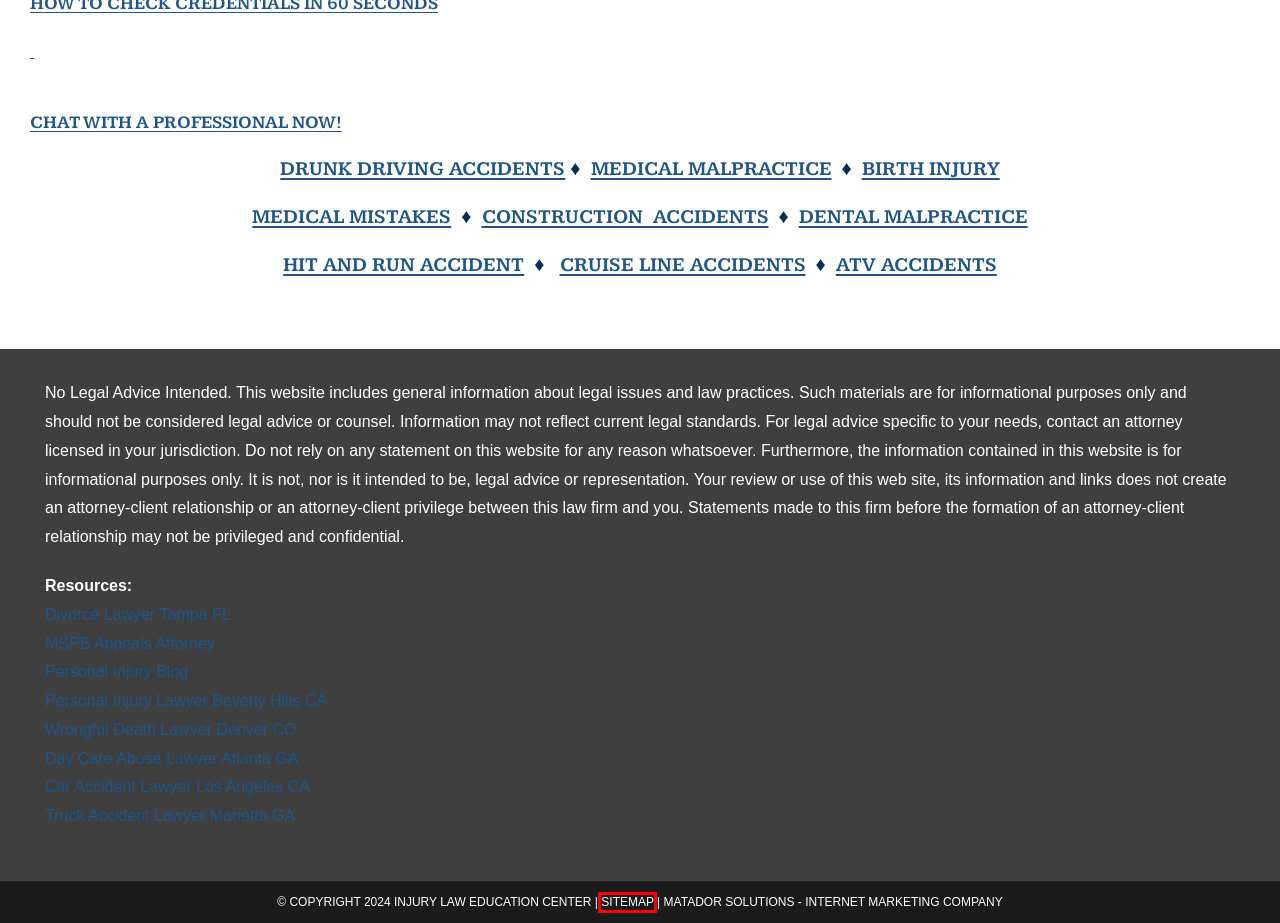You are looking at a screenshot of a webpage with a red bounding box around an element. Determine the best matching webpage description for the new webpage resulting from clicking the element in the red bounding box. Here are the descriptions:
A. Birth Injury Lawyer Washington DC | Birth Injury Attorney Washington DC
B. Dental Malpractice Lawyer DC | Dental Malpractice Attorney DC
C. Chat With A Professional Now! - The Injury Law Education Center
D. DC Drunk Driving Accidents | Injury Law Education Center
E. Medical Malpractice Lawyer Washington DC | Medical Malpractice Attorney DC
F. Medical Mistake Lawyer DC | Medical Mistake Attorney DC
G. DC Construction Accident Law | Injury Law Education Center
H. Sitemap - The Injury Law Education Center

H